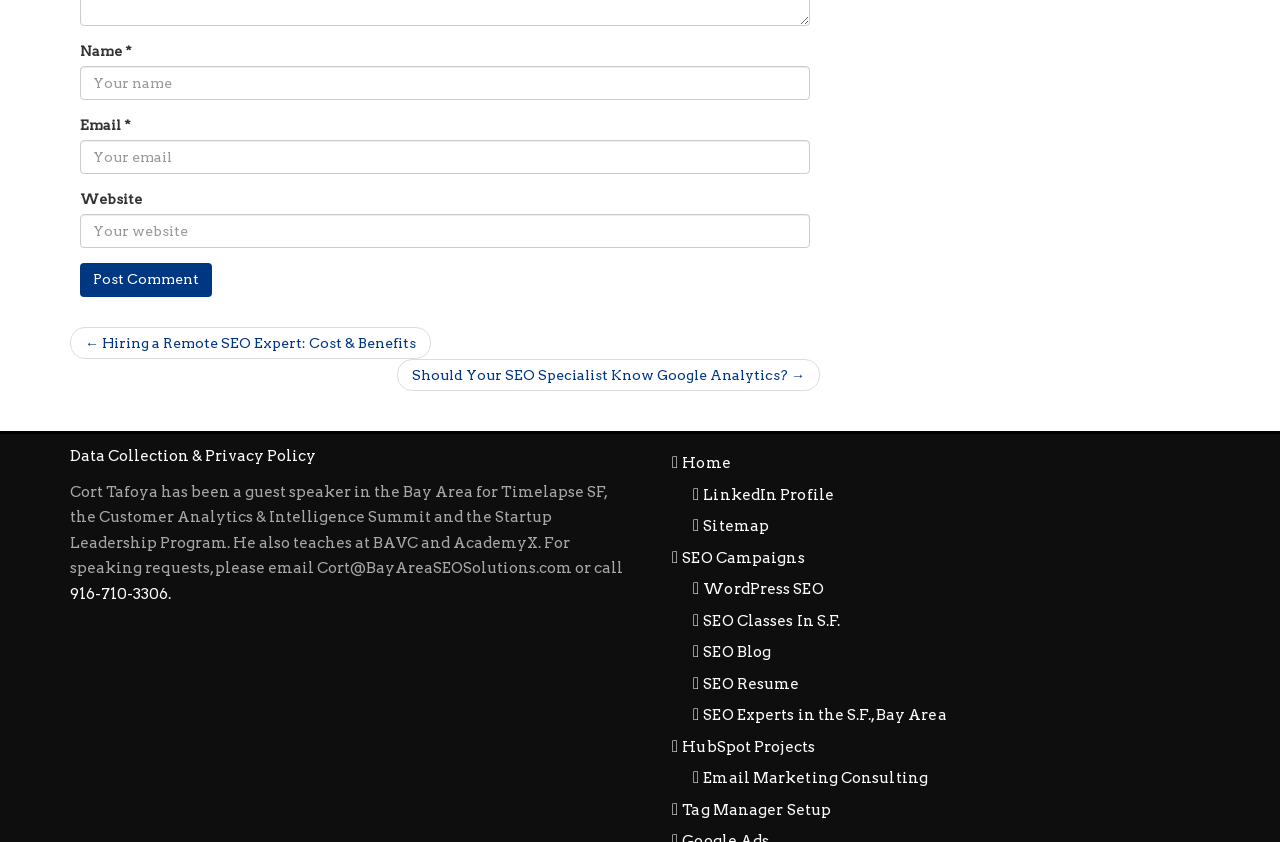Find the bounding box coordinates of the area that needs to be clicked in order to achieve the following instruction: "Go to the LinkedIn Profile". The coordinates should be specified as four float numbers between 0 and 1, i.e., [left, top, right, bottom].

[0.545, 0.577, 0.652, 0.598]